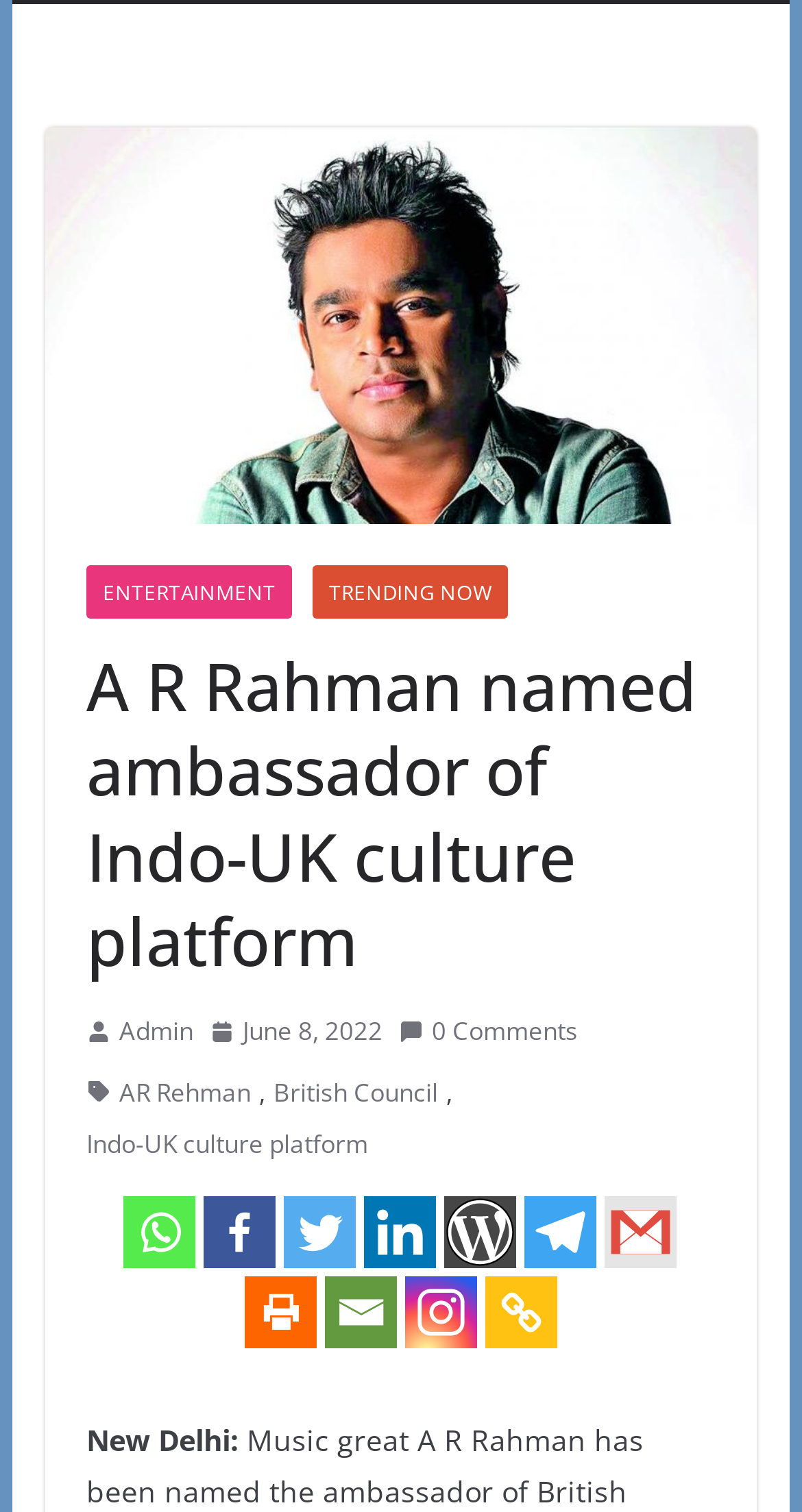Identify the bounding box of the UI element described as follows: "Admin". Provide the coordinates as four float numbers in the range of 0 to 1 [left, top, right, bottom].

[0.148, 0.667, 0.241, 0.697]